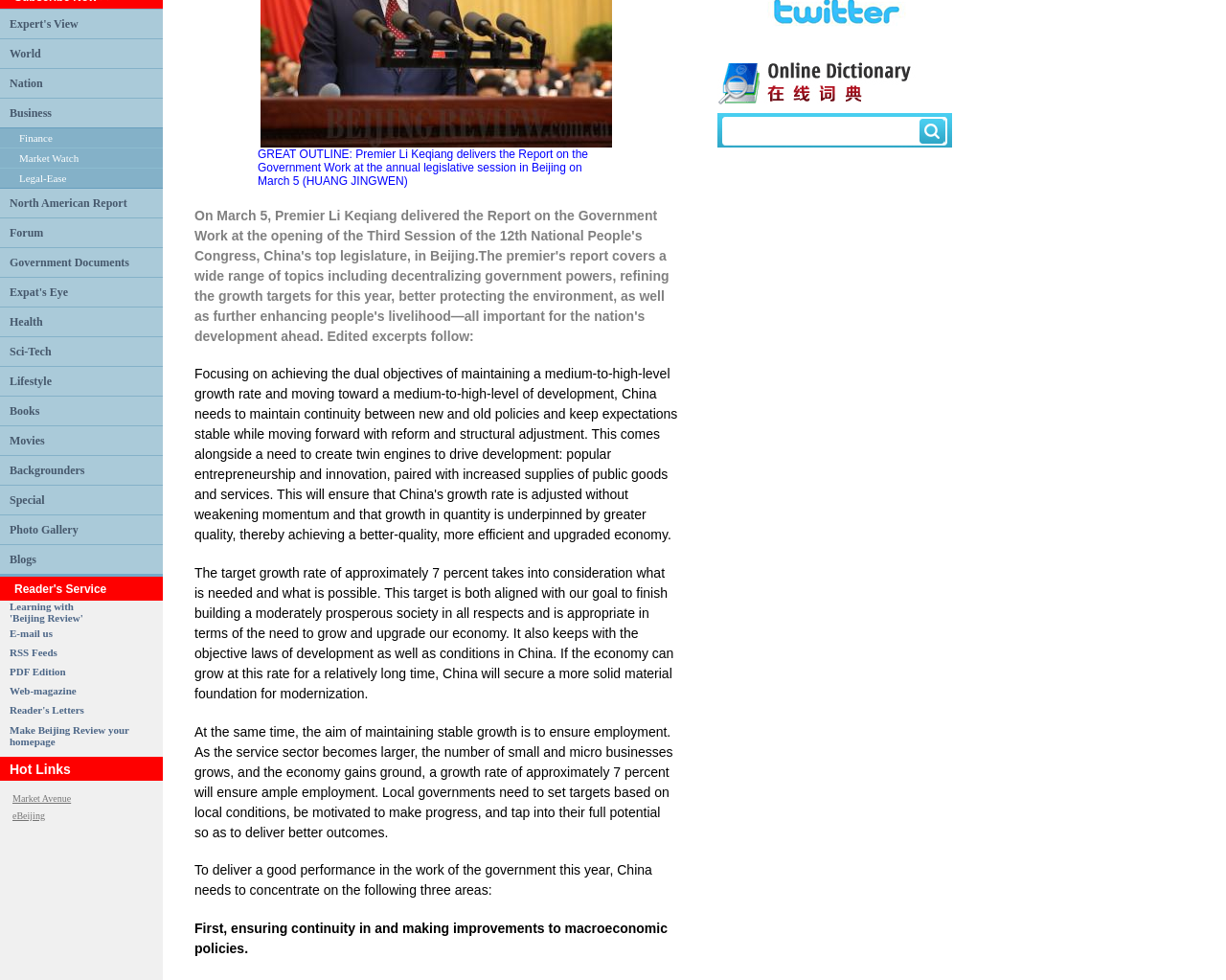Based on the element description input value="查词" value="查词", identify the bounding box coordinates for the UI element. The coordinates should be in the format (top-left x, top-left y, bottom-right x, bottom-right y) and within the 0 to 1 range.

[0.749, 0.121, 0.77, 0.148]